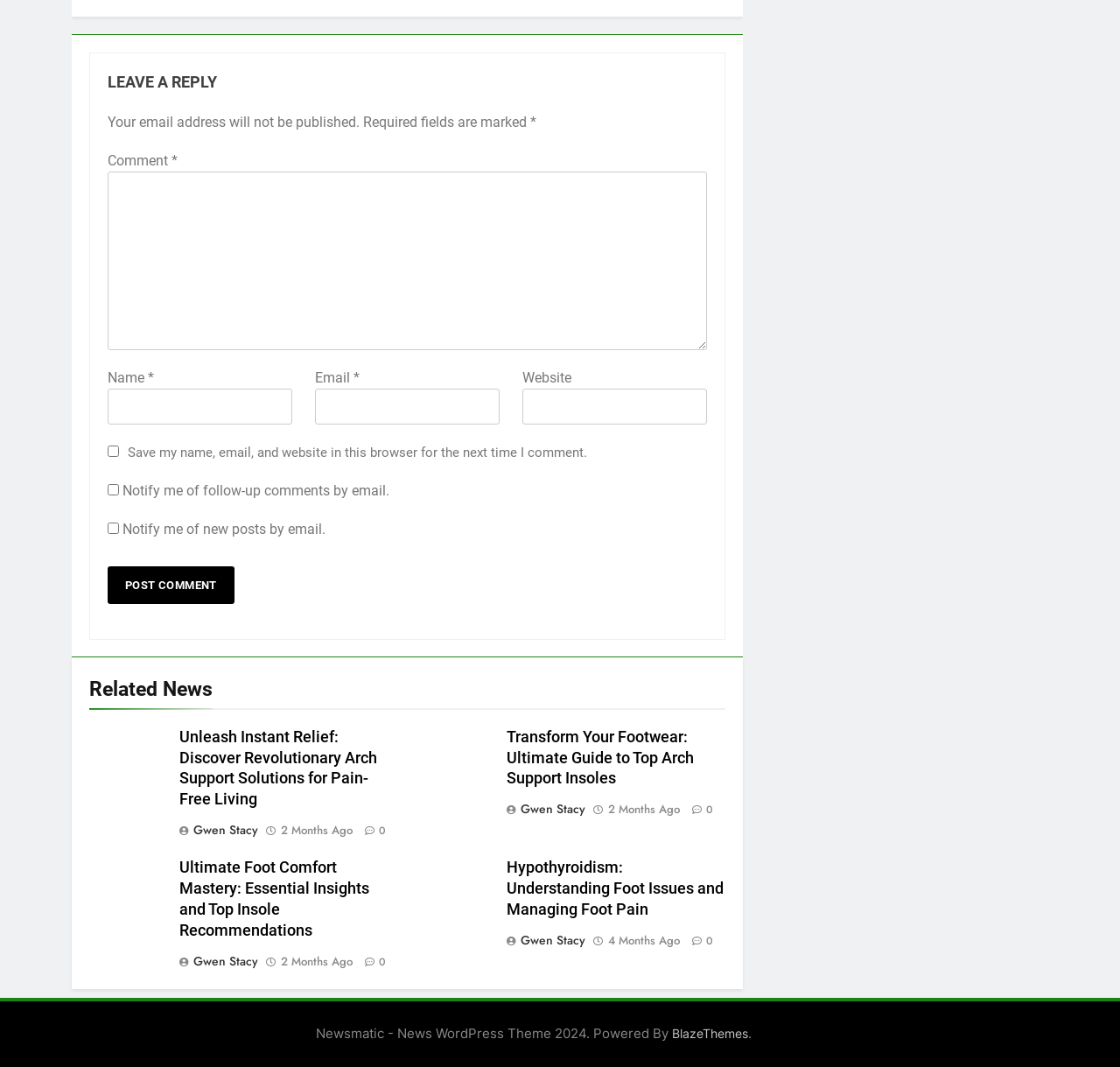Locate the bounding box coordinates of the element you need to click to accomplish the task described by this instruction: "Post a comment".

[0.096, 0.53, 0.209, 0.566]